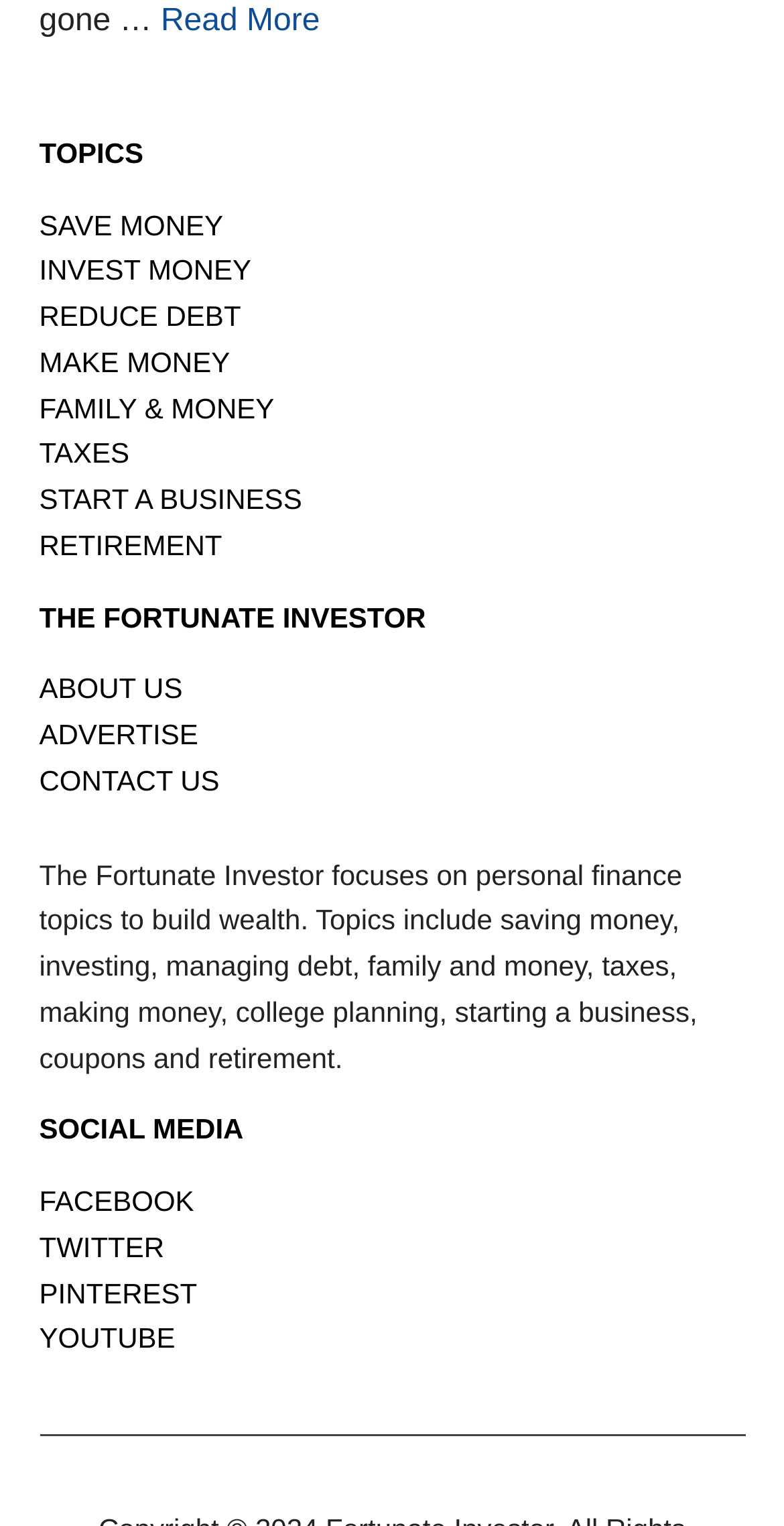Locate the bounding box coordinates of the UI element described by: "INVEST MONEY". Provide the coordinates as four float numbers between 0 and 1, formatted as [left, top, right, bottom].

[0.05, 0.167, 0.321, 0.188]